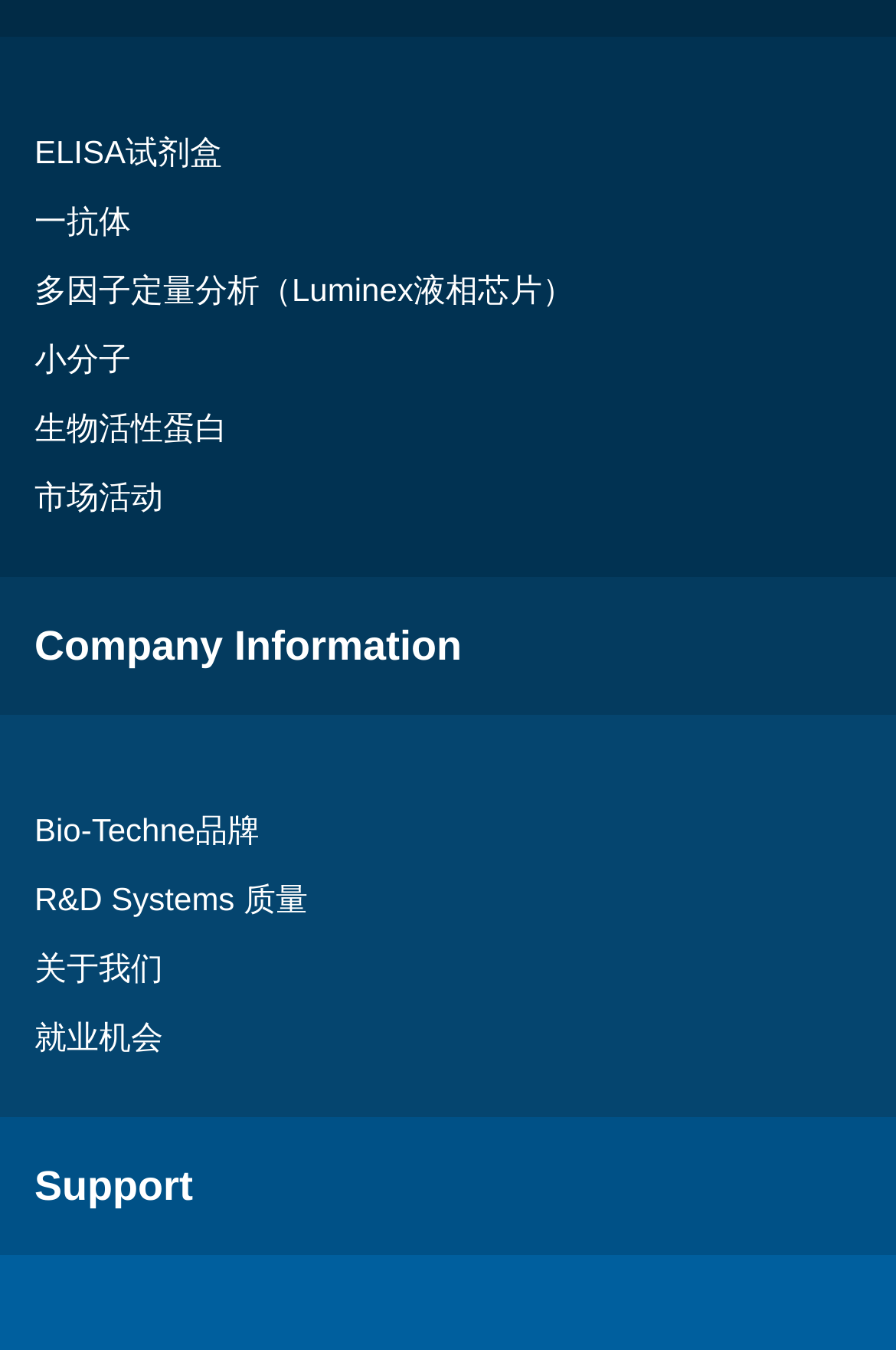From the webpage screenshot, predict the bounding box of the UI element that matches this description: "R&D Systems 质量".

[0.038, 0.639, 0.962, 0.69]